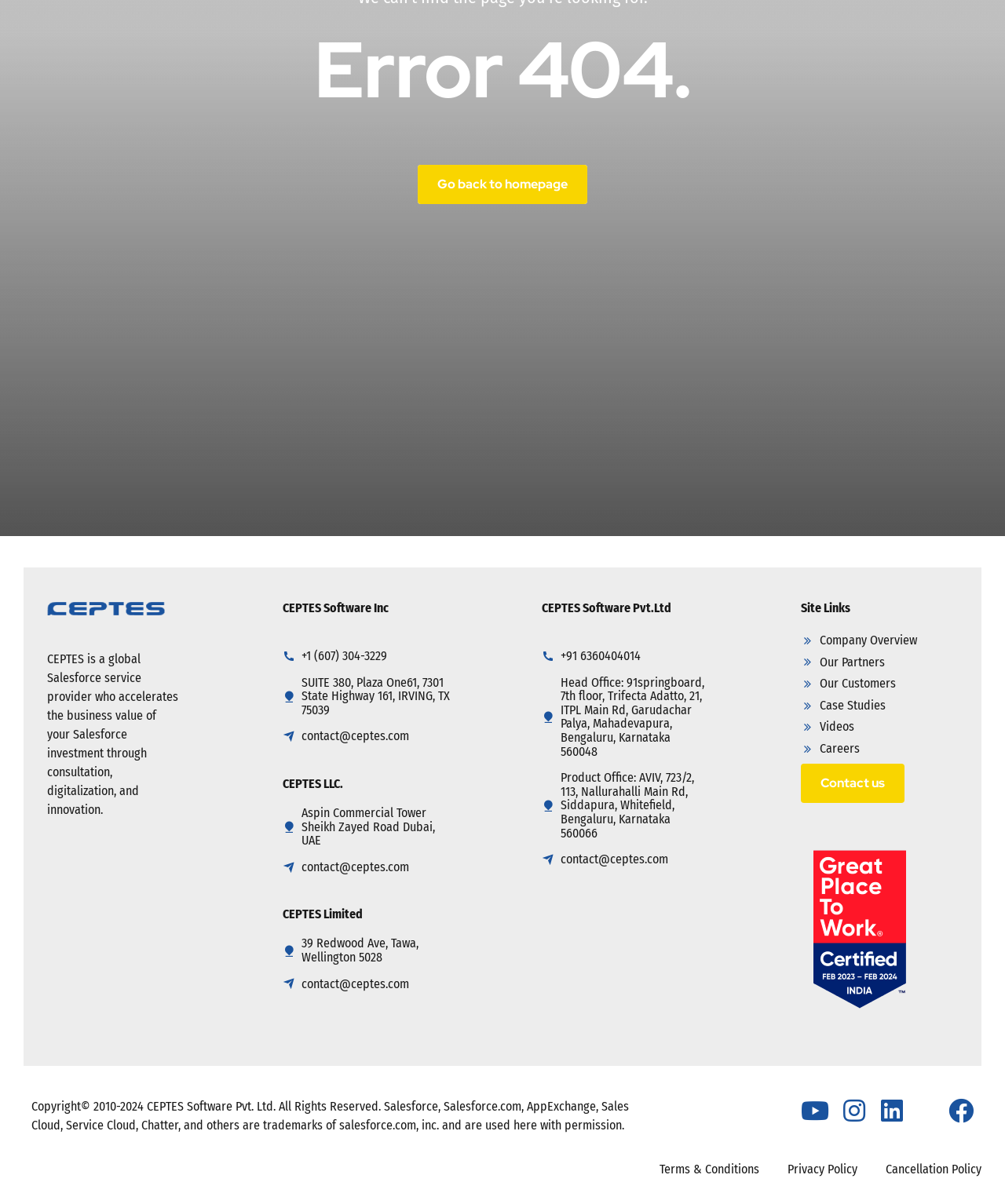Locate the bounding box of the UI element with the following description: "contact@ceptes.com".

[0.281, 0.714, 0.407, 0.726]